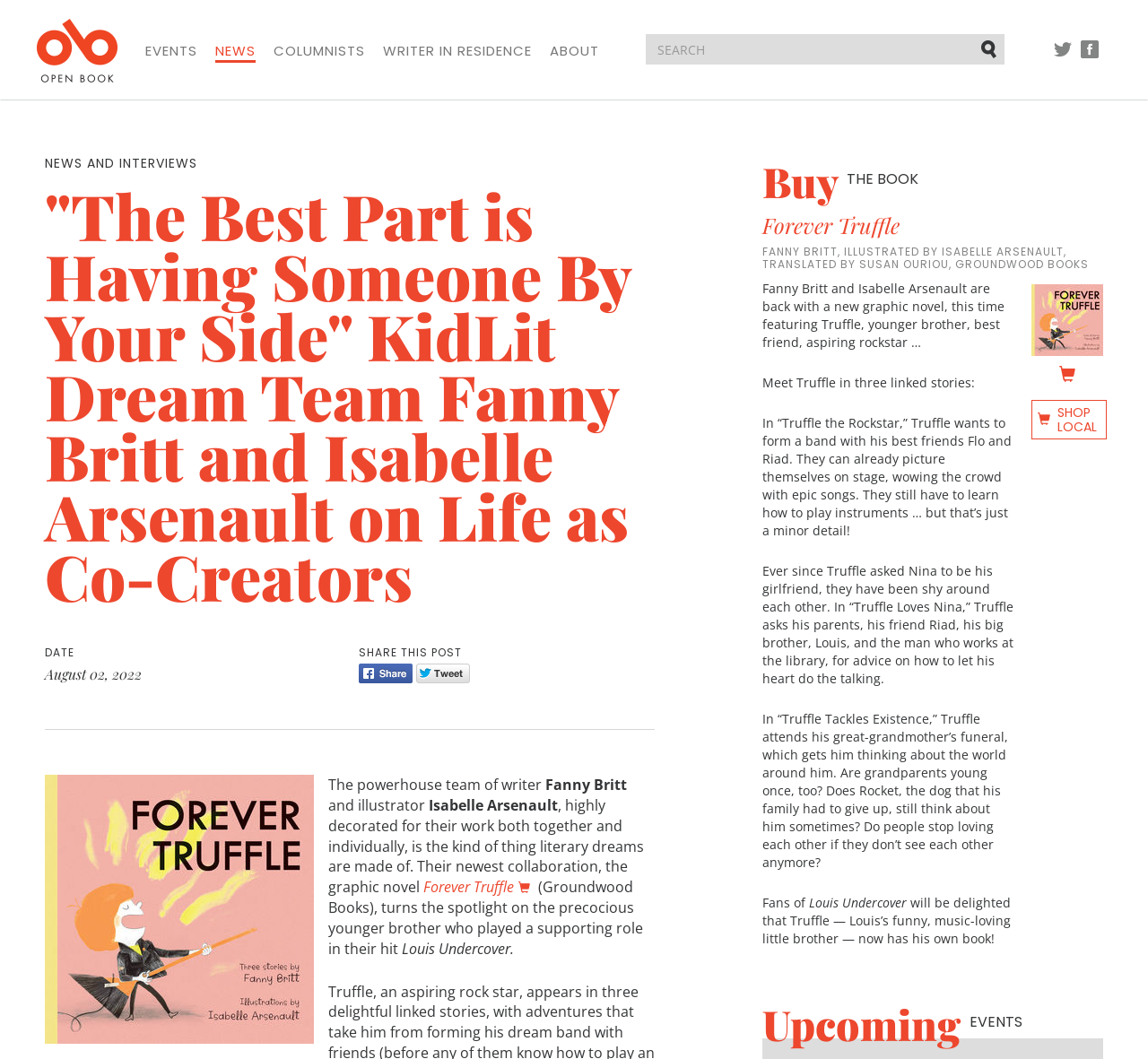Locate the UI element that matches the description Columnists in the webpage screenshot. Return the bounding box coordinates in the format (top-left x, top-left y, bottom-right x, bottom-right y), with values ranging from 0 to 1.

[0.238, 0.04, 0.318, 0.057]